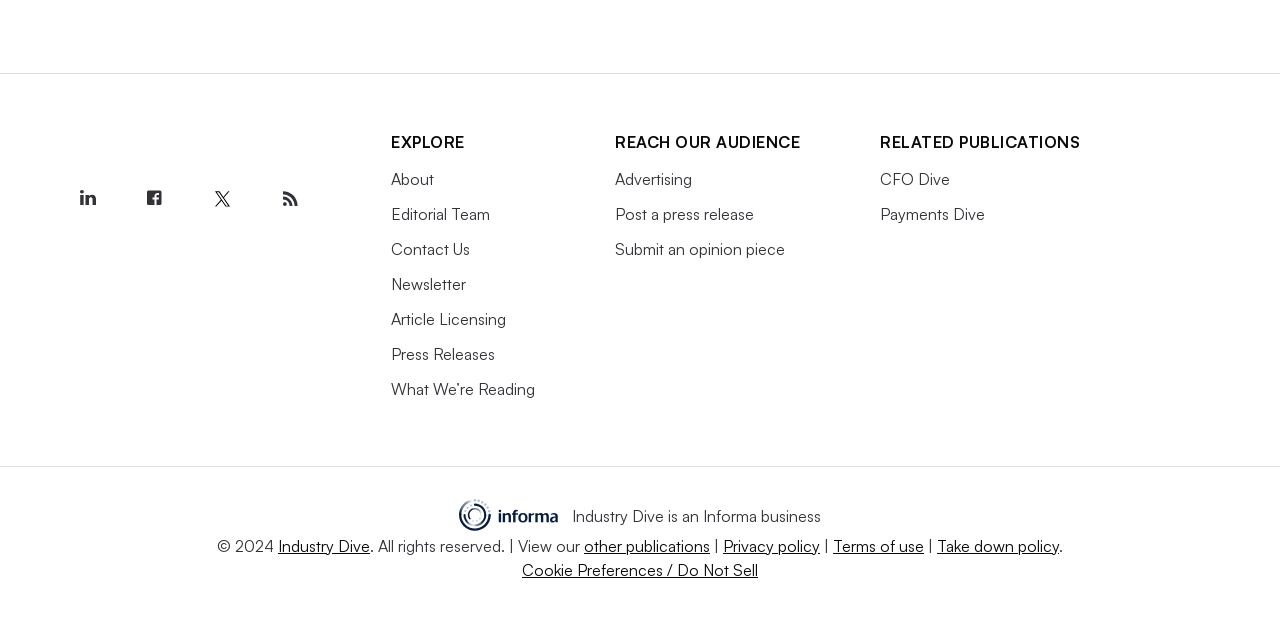Identify the bounding box coordinates of the region that should be clicked to execute the following instruction: "Follow Industry Dive on LinkedIn".

[0.052, 0.282, 0.085, 0.349]